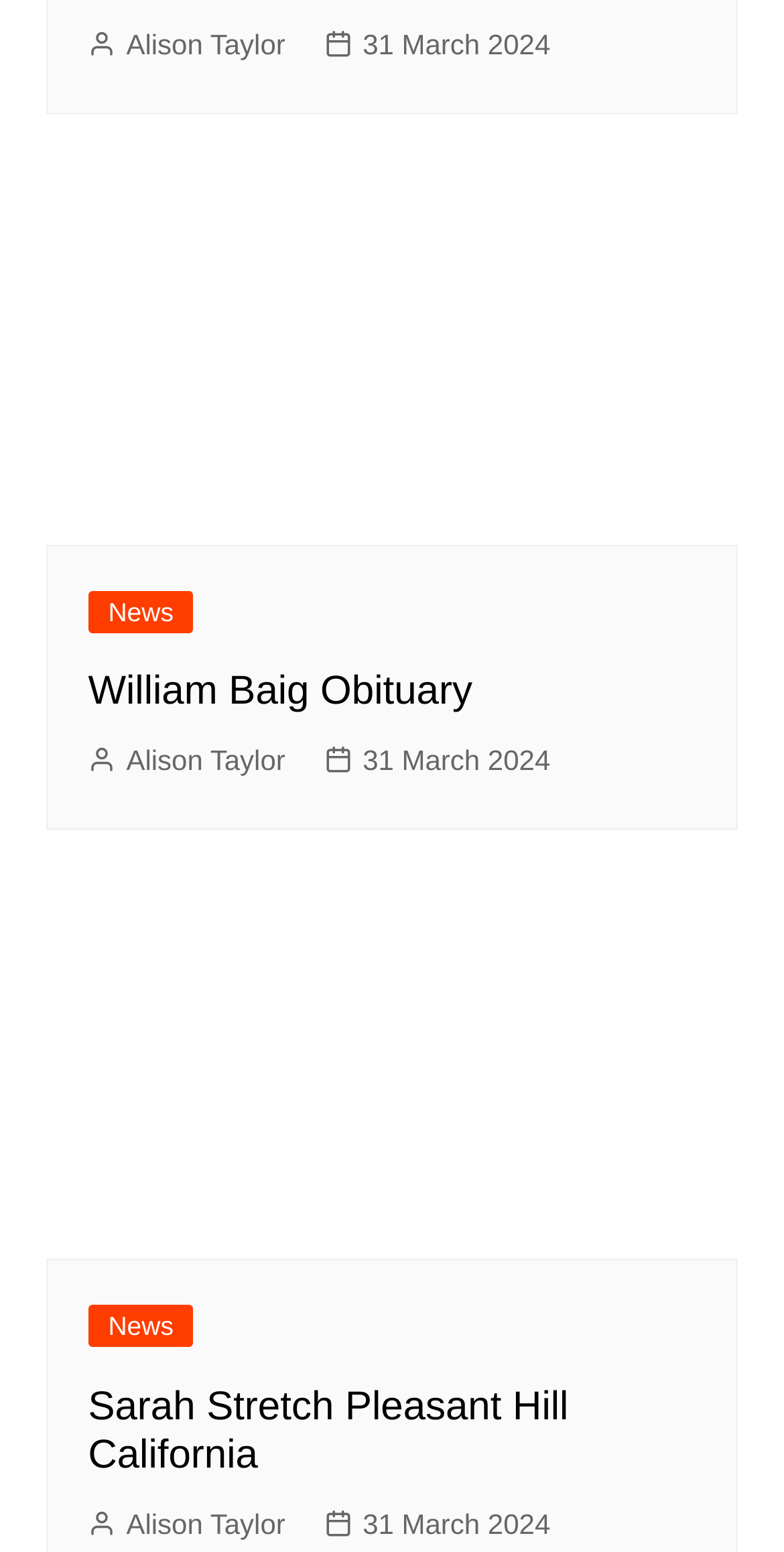What is the date of William Baig's obituary?
Please look at the screenshot and answer in one word or a short phrase.

31 March 2024